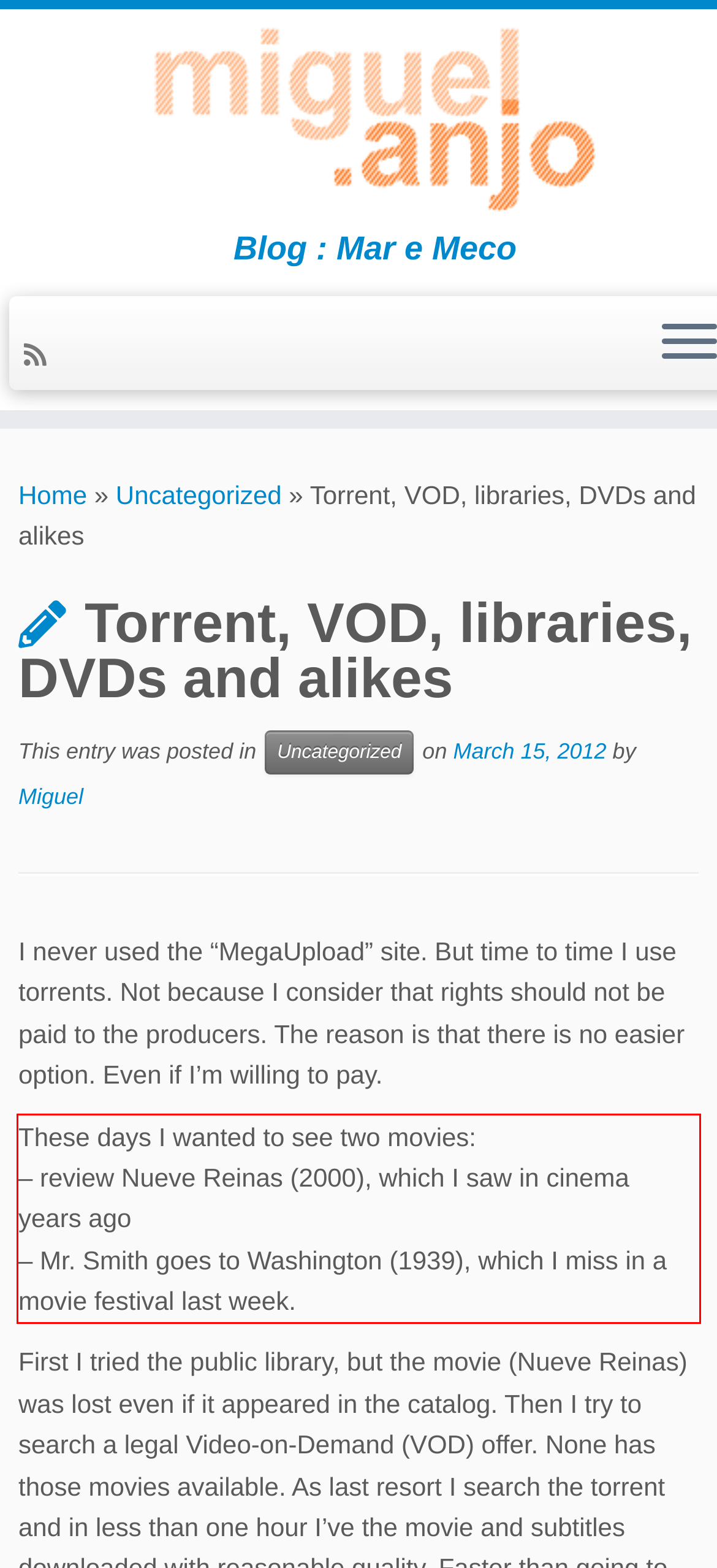You have a webpage screenshot with a red rectangle surrounding a UI element. Extract the text content from within this red bounding box.

These days I wanted to see two movies: – review Nueve Reinas (2000), which I saw in cinema years ago – Mr. Smith goes to Washington (1939), which I miss in a movie festival last week.